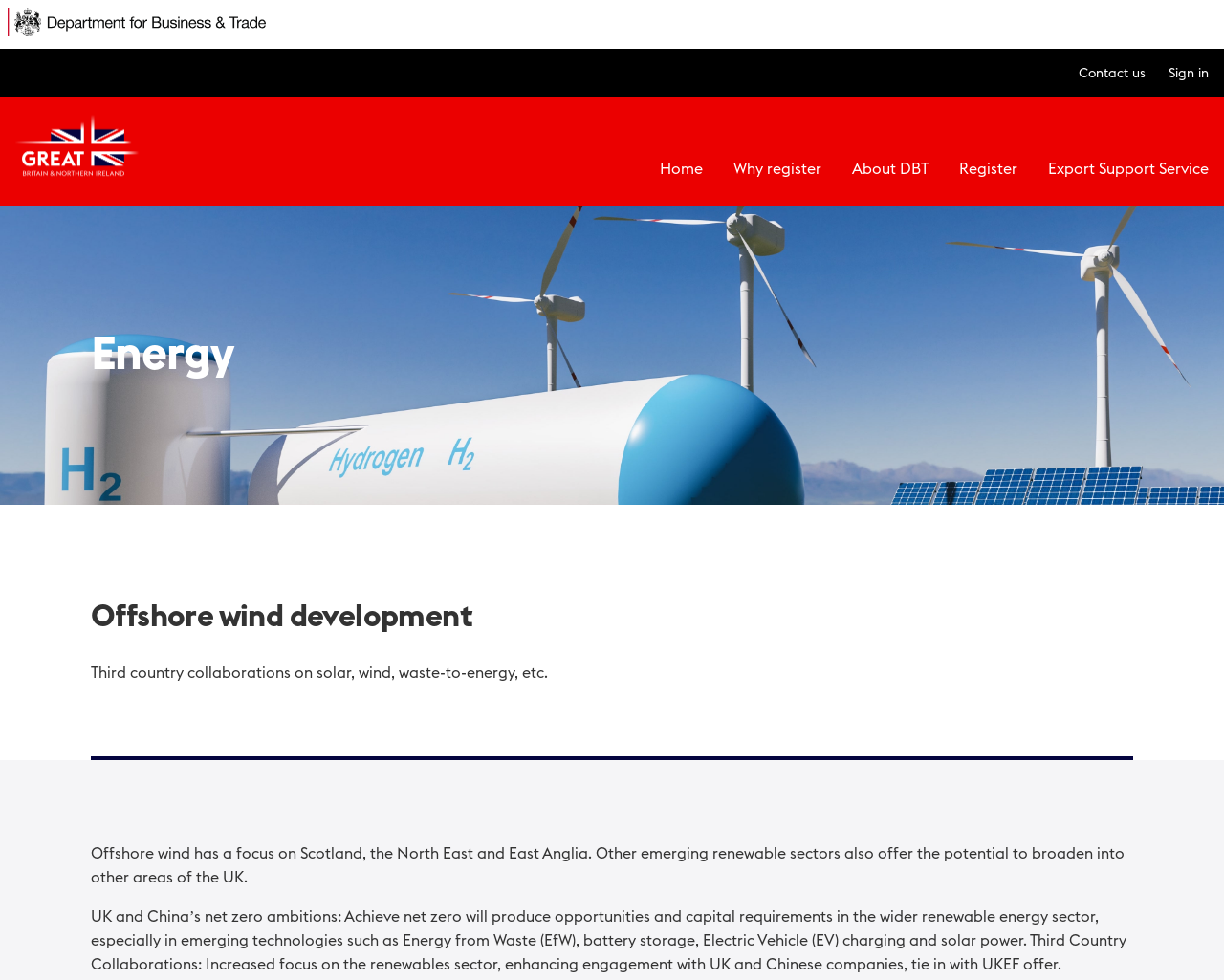Provide the bounding box coordinates of the HTML element this sentence describes: "Export Support Service". The bounding box coordinates consist of four float numbers between 0 and 1, i.e., [left, top, right, bottom].

[0.856, 0.165, 0.988, 0.18]